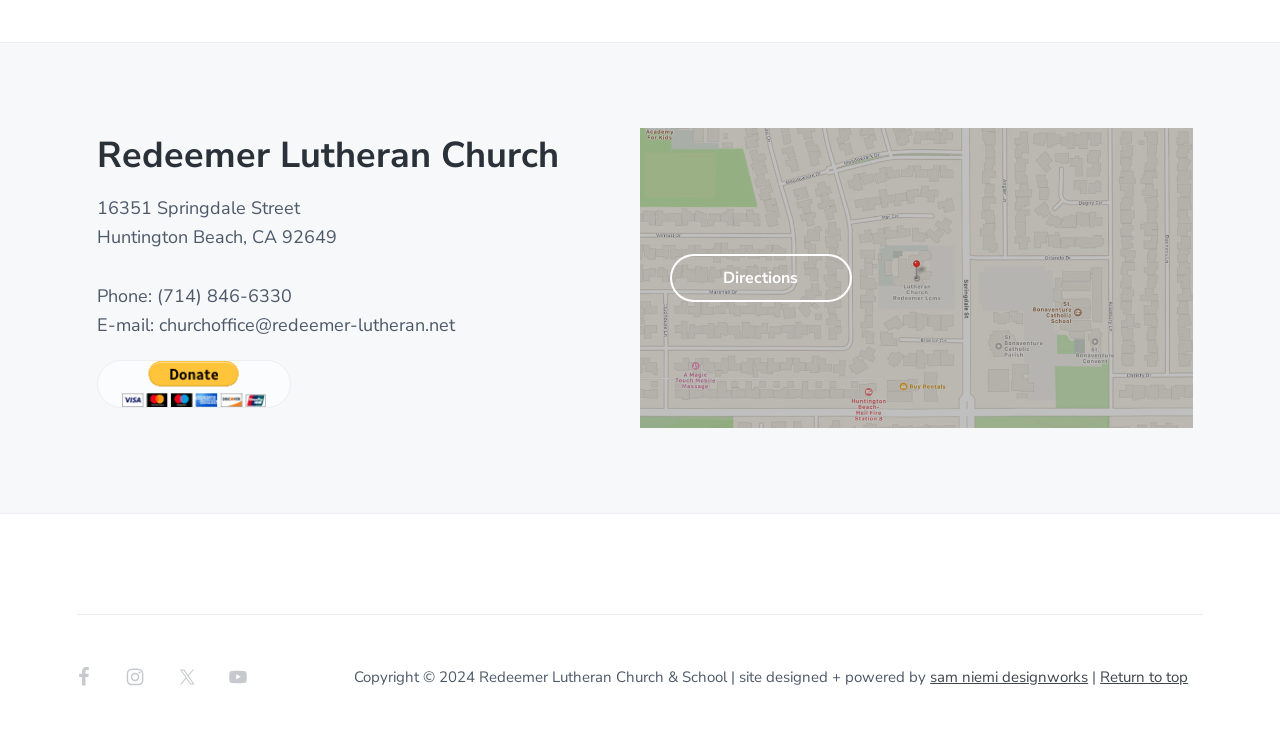What social media platforms does the church have?
Answer briefly with a single word or phrase based on the image.

Facebook, Instagram, Twitter, YouTube